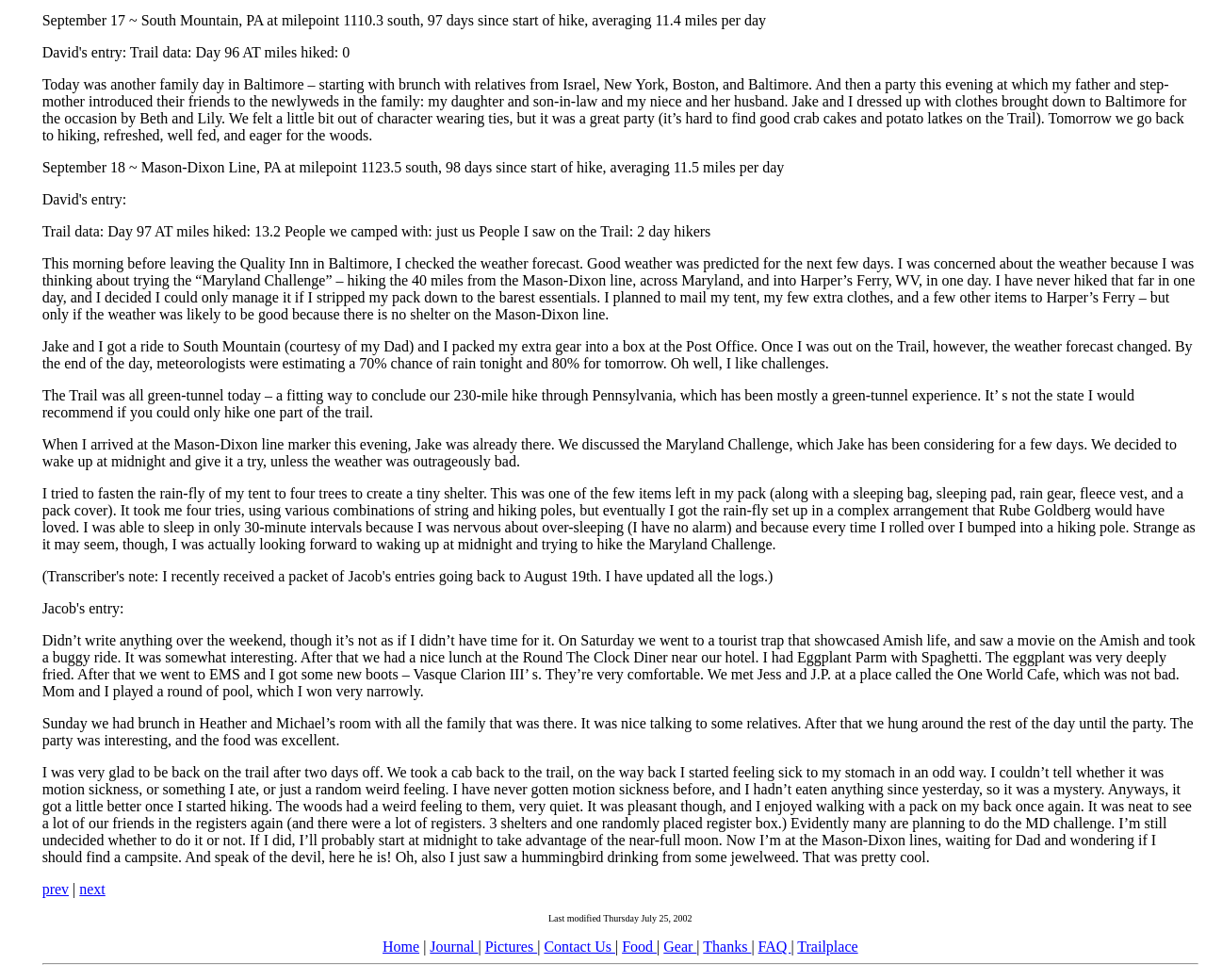How many days has the author been hiking?
Using the details shown in the screenshot, provide a comprehensive answer to the question.

The author has been hiking for 98 days, as indicated by the text 'September 18 ~ Mason-Dixon Line, PA at milepoint 1123.5 south, 98 days since start of hike, averaging 11.5 miles per day'.